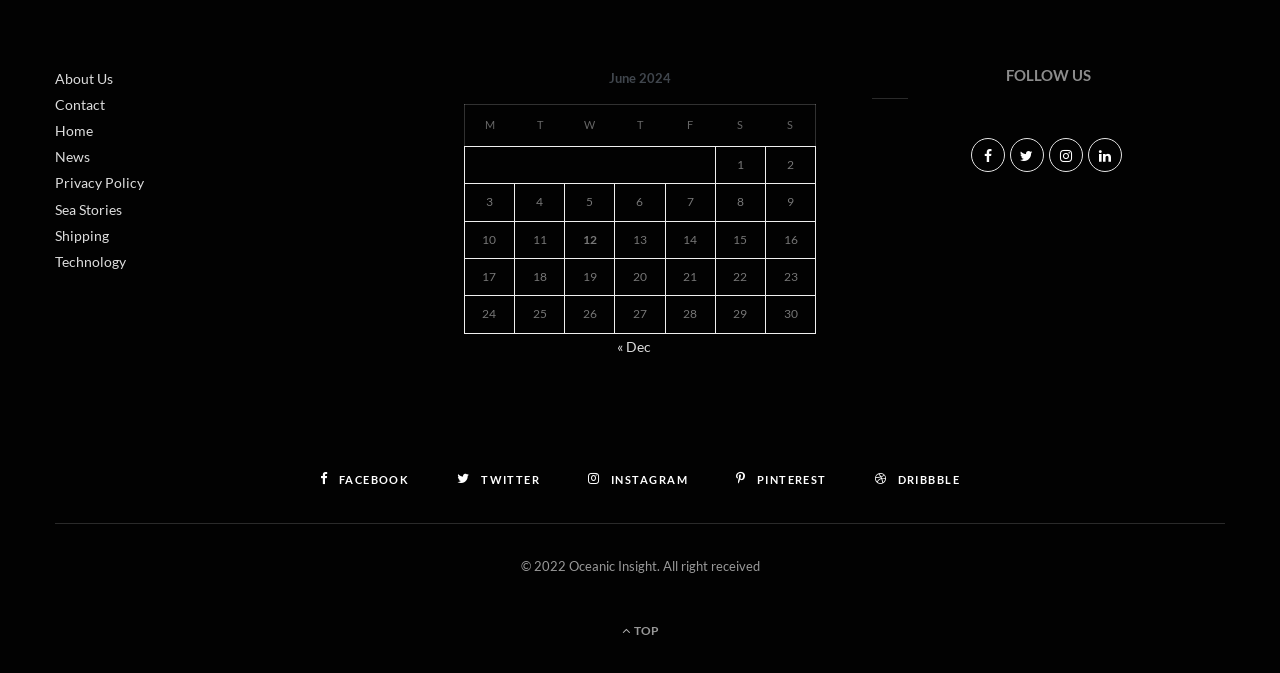How many columns are present in the table?
Kindly offer a detailed explanation using the data available in the image.

The table has column headers 'M', 'T', 'W', 'T', 'F', 'S', and 'S', which indicates there are seven columns in the table.